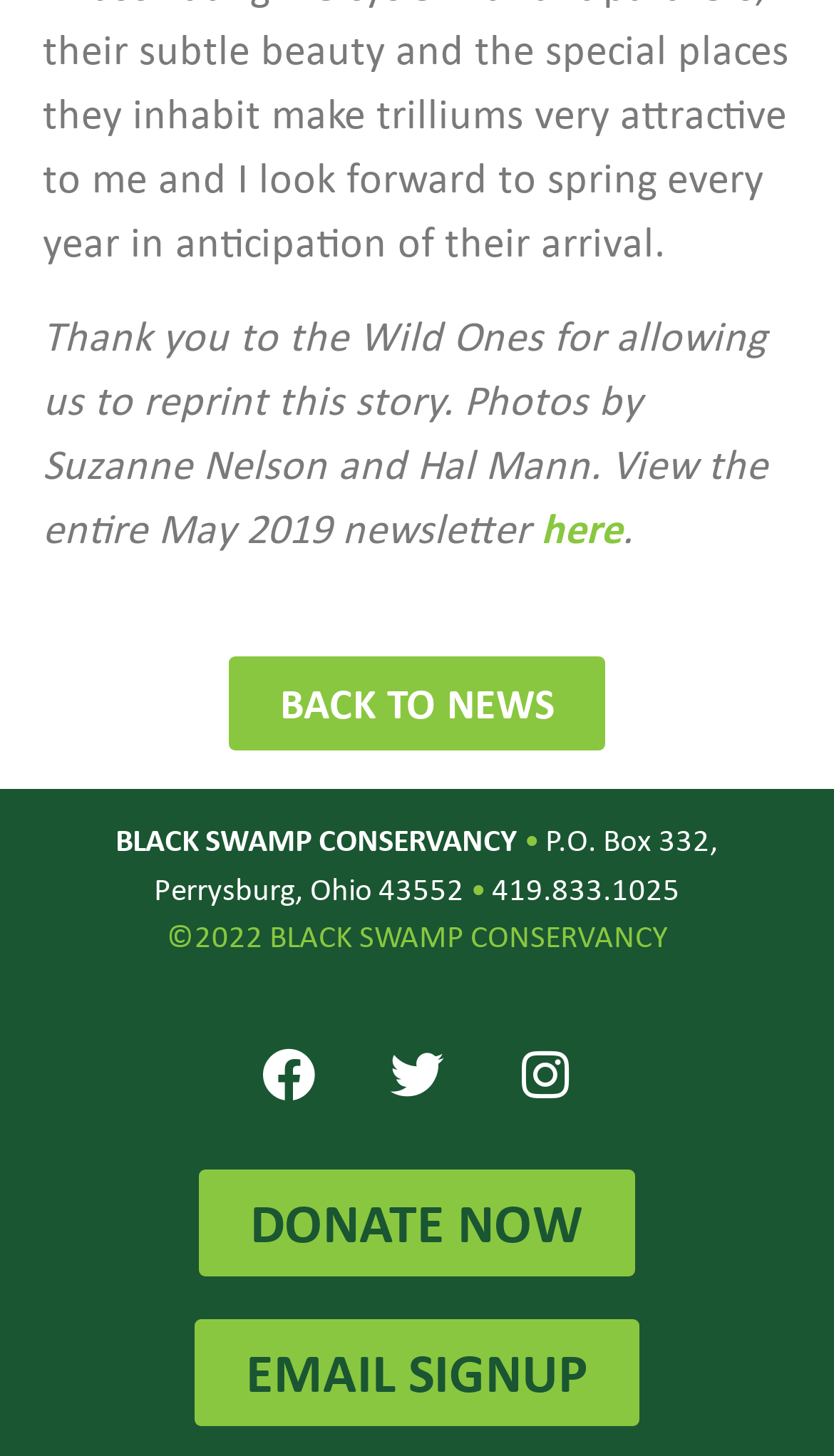Locate the bounding box coordinates of the element that should be clicked to execute the following instruction: "Go back to news".

[0.274, 0.45, 0.726, 0.515]